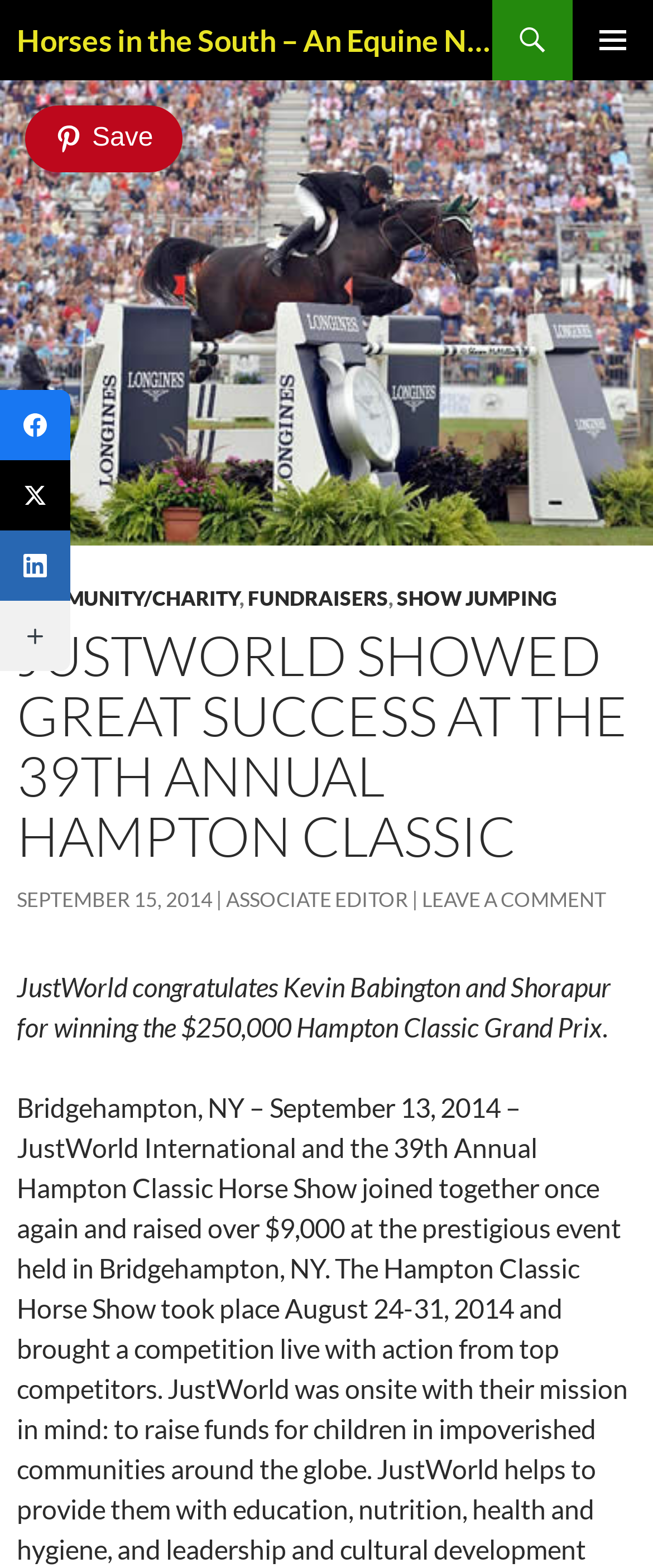How many social media links are present on the webpage?
Provide an in-depth answer to the question, covering all aspects.

The webpage has links to Facebook, Twitter, LinkedIn, and another unspecified social media platform, indicating that there are 4 social media links present on the webpage.